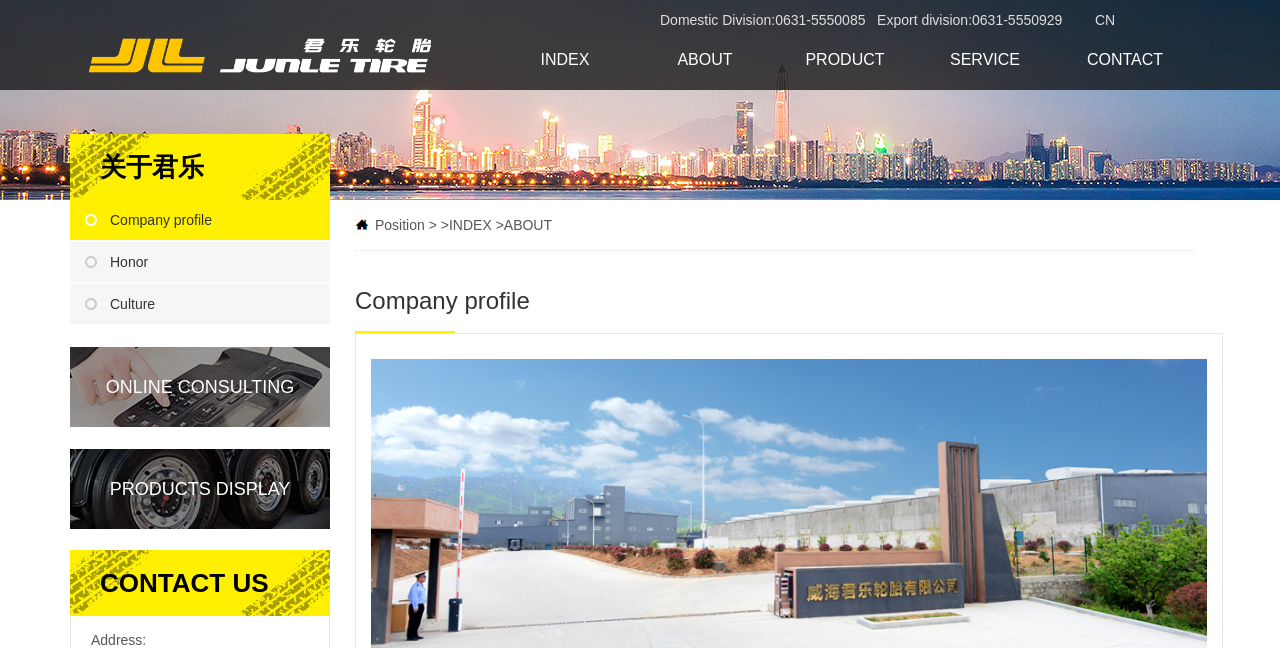Please identify the bounding box coordinates of the element's region that should be clicked to execute the following instruction: "Browse 'PRODUCTS DISPLAY'". The bounding box coordinates must be four float numbers between 0 and 1, i.e., [left, top, right, bottom].

[0.086, 0.739, 0.227, 0.77]